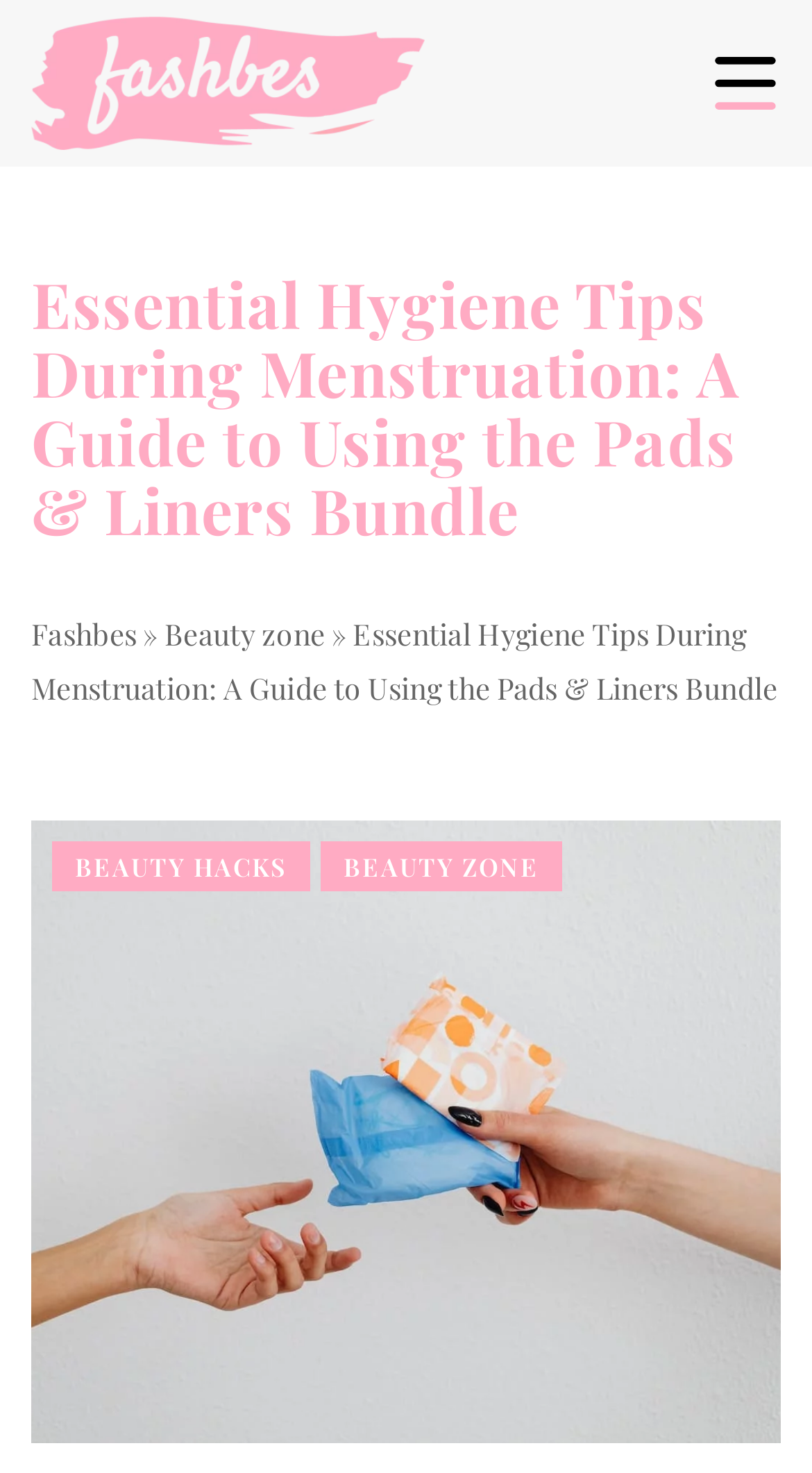Find the bounding box coordinates for the UI element that matches this description: "Follow".

None